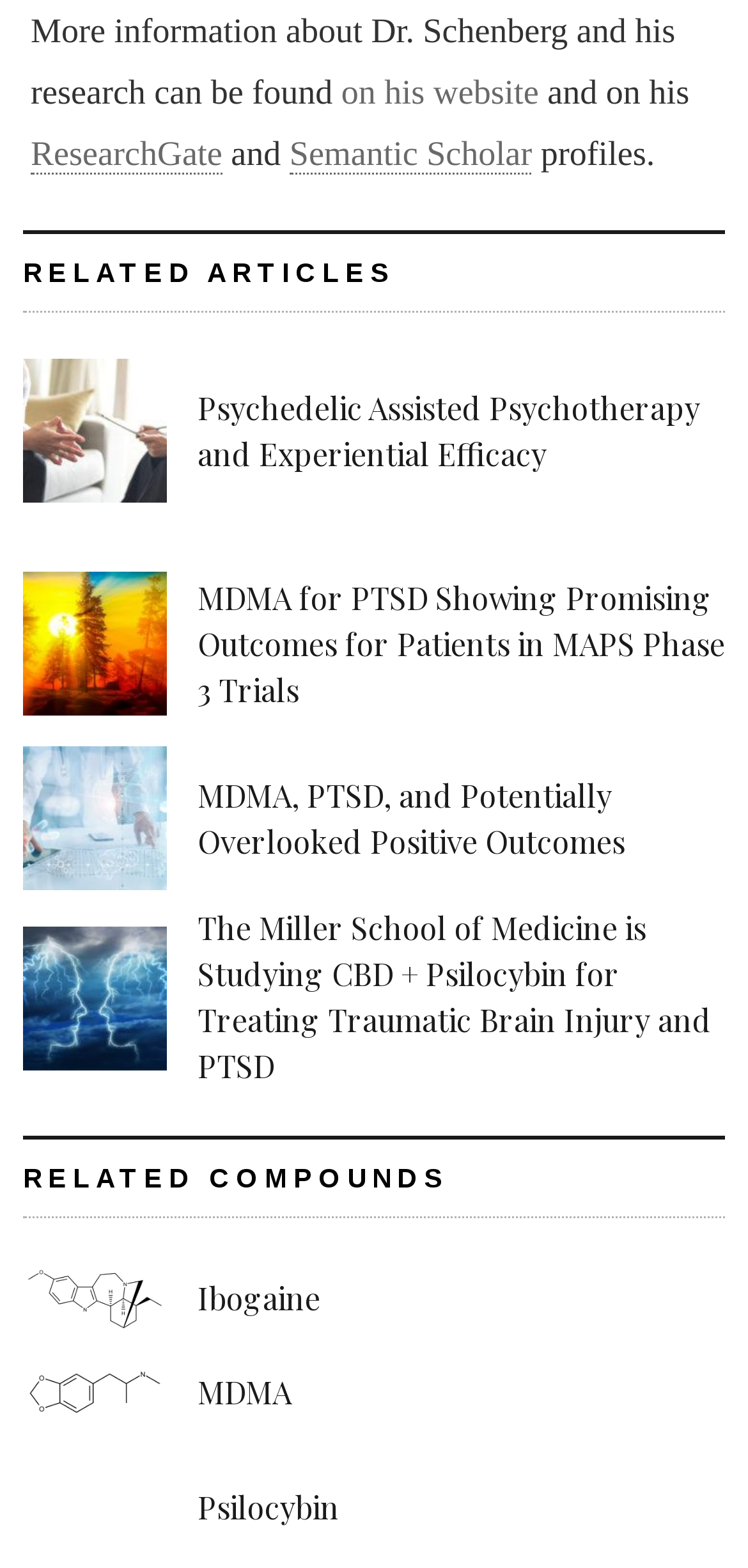Provide a one-word or one-phrase answer to the question:
What is Dr. Schenberg's research about?

Psychedelic assisted psychotherapy